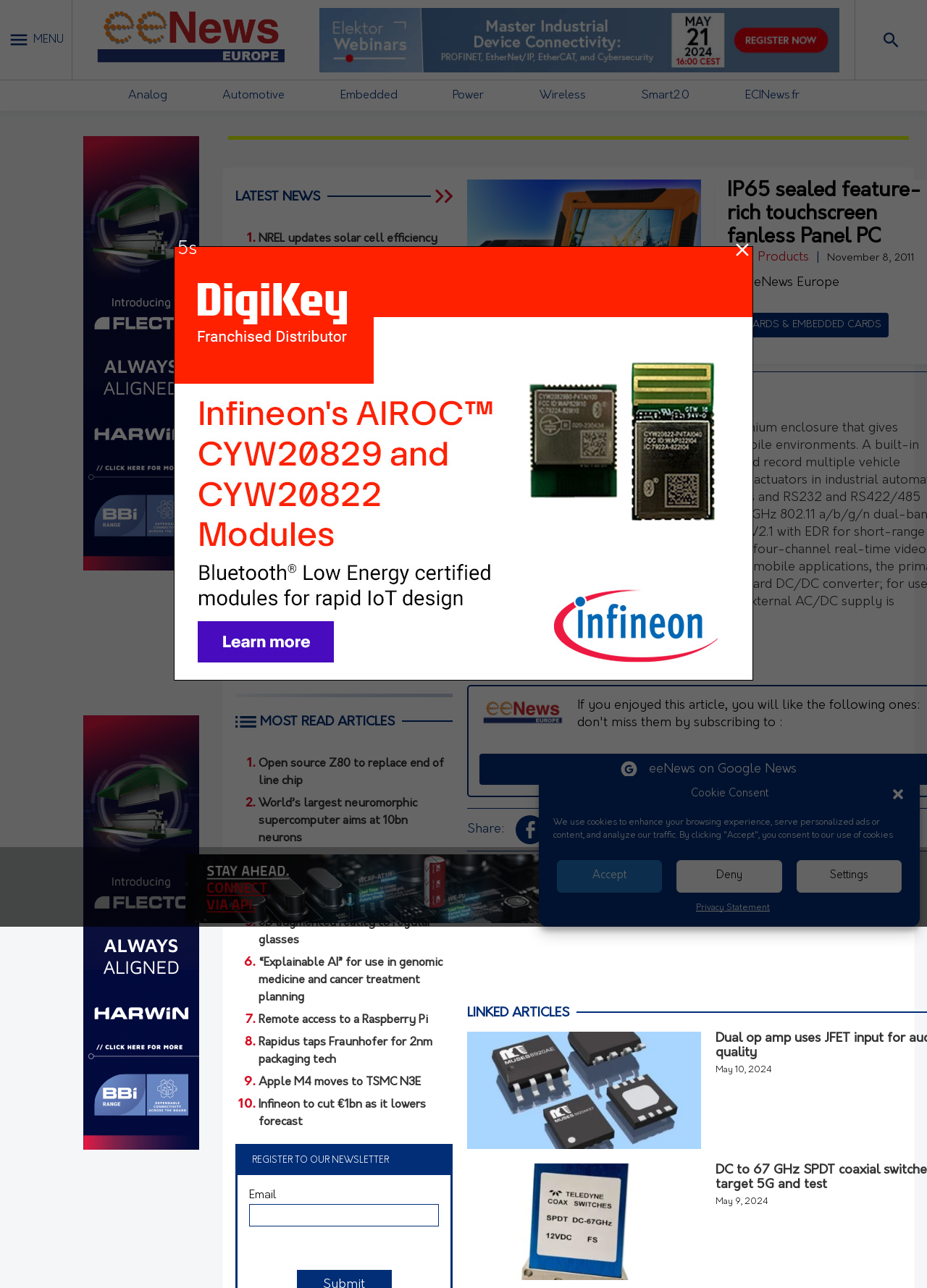What is the primary power source for mobile applications?
Please analyze the image and answer the question with as much detail as possible.

According to the webpage, the primary power source for mobile applications is the vehicle battery, which is mentioned in the description of the UPC-V312-D525 Panel PC.